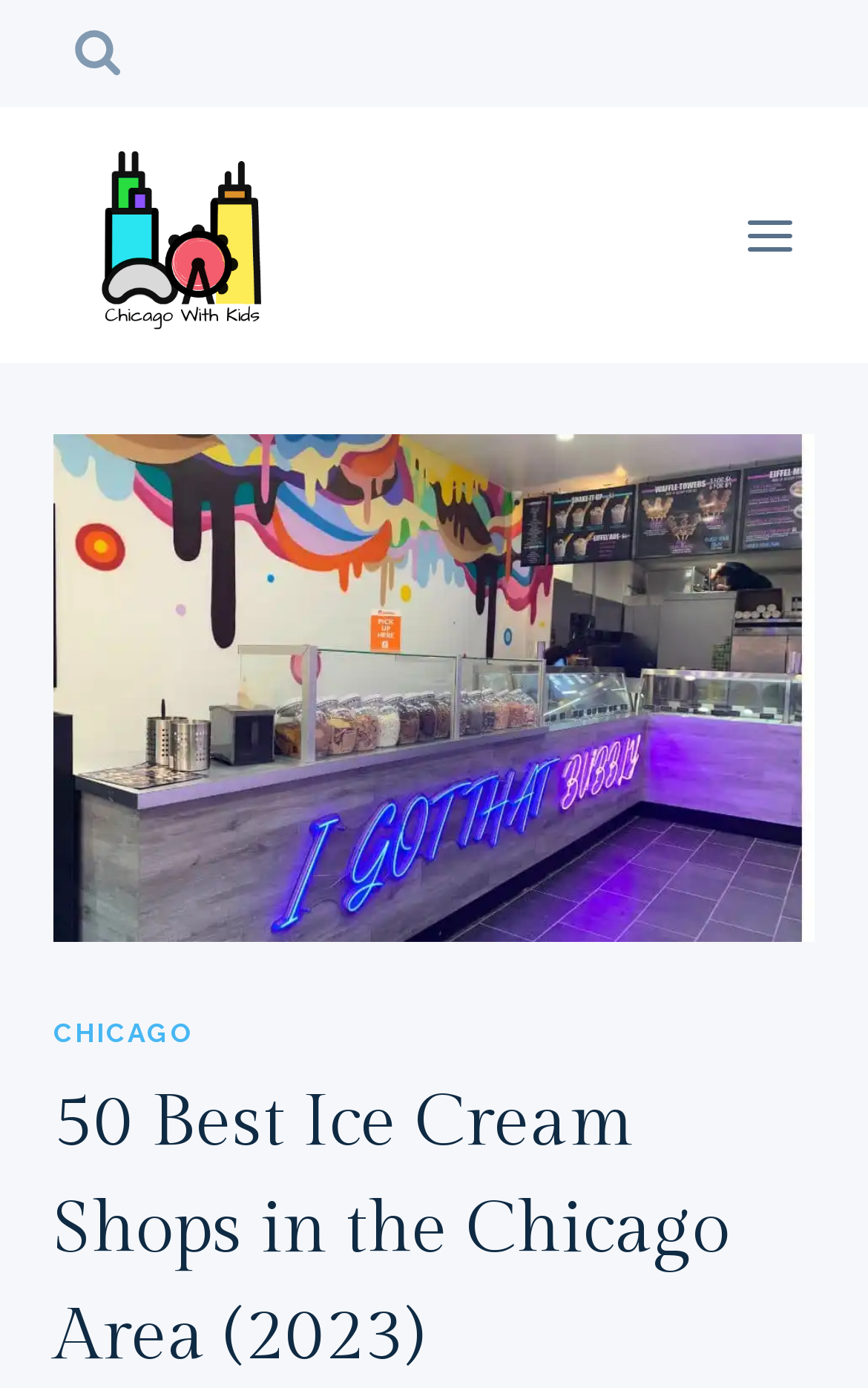Find the bounding box coordinates for the UI element that matches this description: "Search".

[0.062, 0.007, 0.164, 0.07]